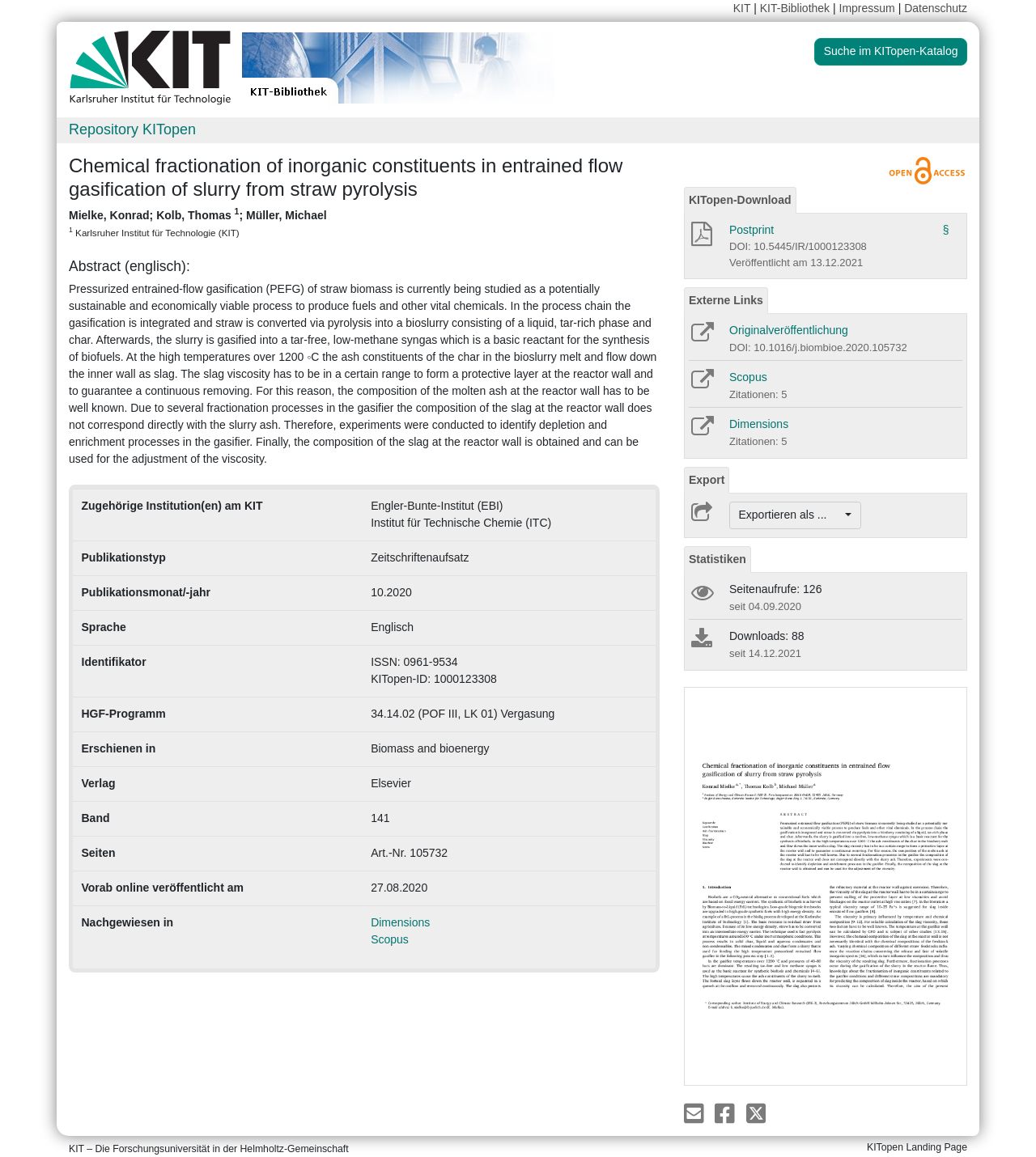Please identify the bounding box coordinates of the element's region that I should click in order to complete the following instruction: "Search in the KITopen-Katalog". The bounding box coordinates consist of four float numbers between 0 and 1, i.e., [left, top, right, bottom].

[0.786, 0.033, 0.934, 0.056]